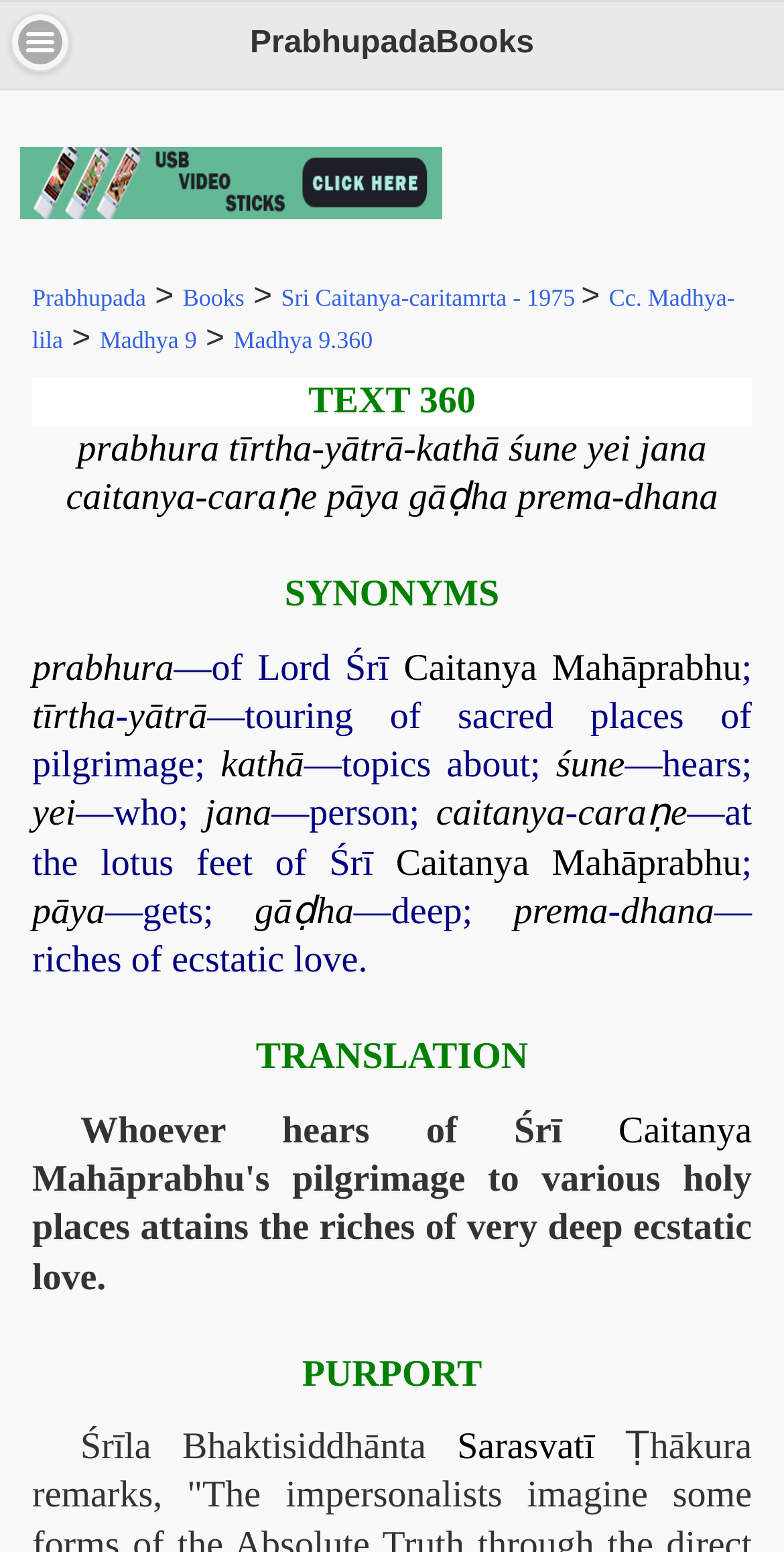Using the element description yātrā, predict the bounding box coordinates for the UI element. Provide the coordinates in (top-left x, top-left y, bottom-right x, bottom-right y) format with values ranging from 0 to 1.

[0.163, 0.448, 0.264, 0.475]